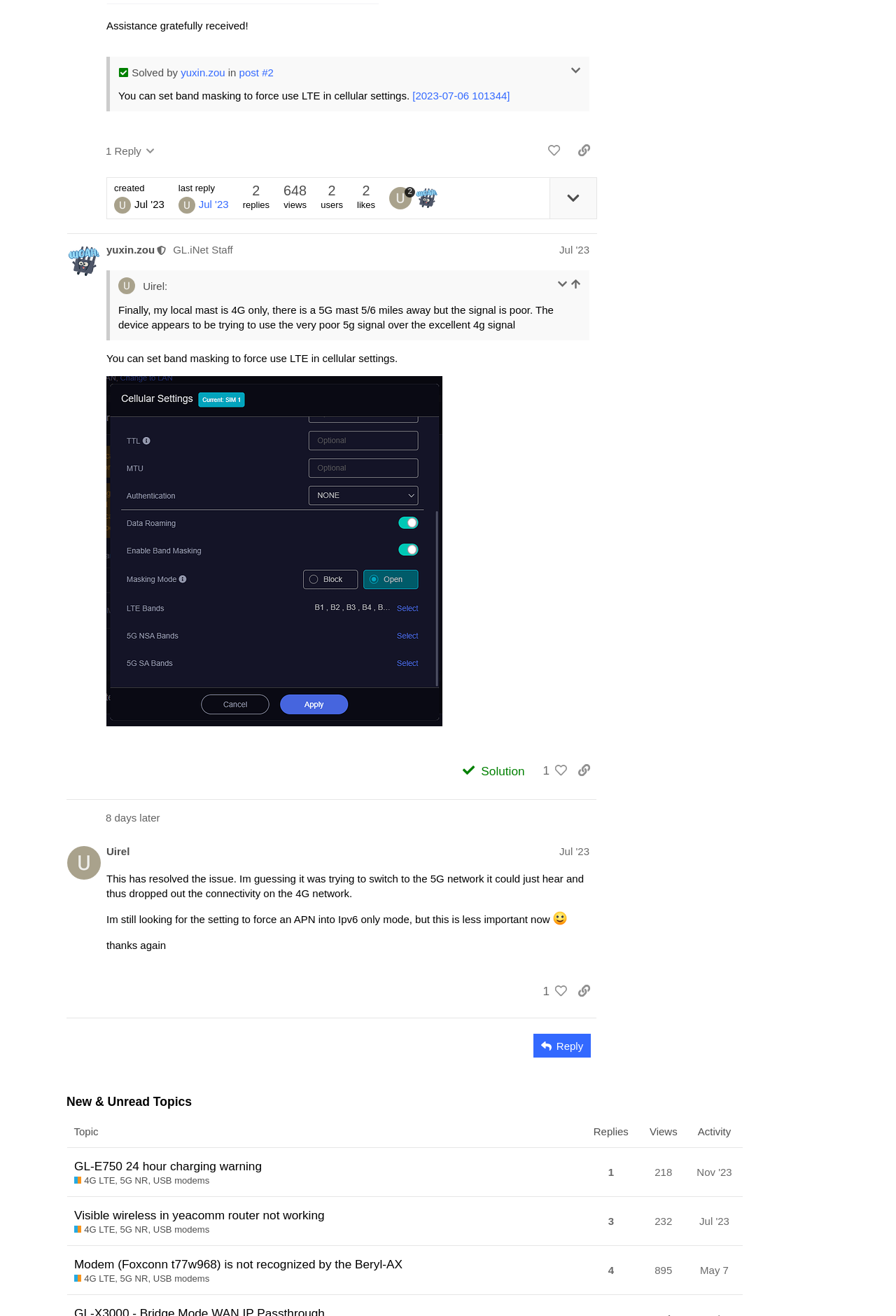Please reply to the following question using a single word or phrase: 
What is the solution to this topic?

Set band masking to force use LTE in cellular settings